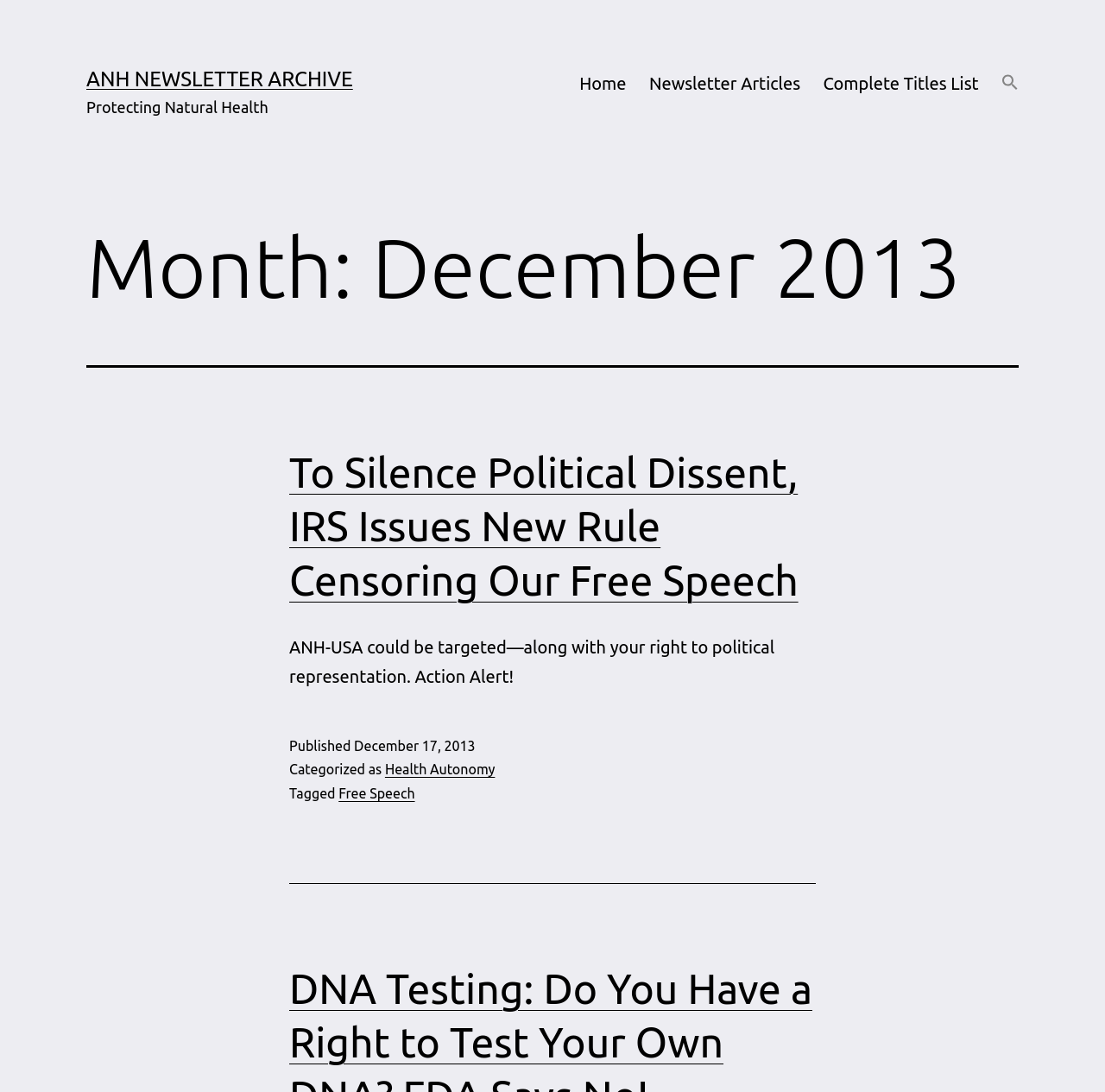Show the bounding box coordinates for the HTML element described as: "Home".

[0.514, 0.057, 0.577, 0.096]